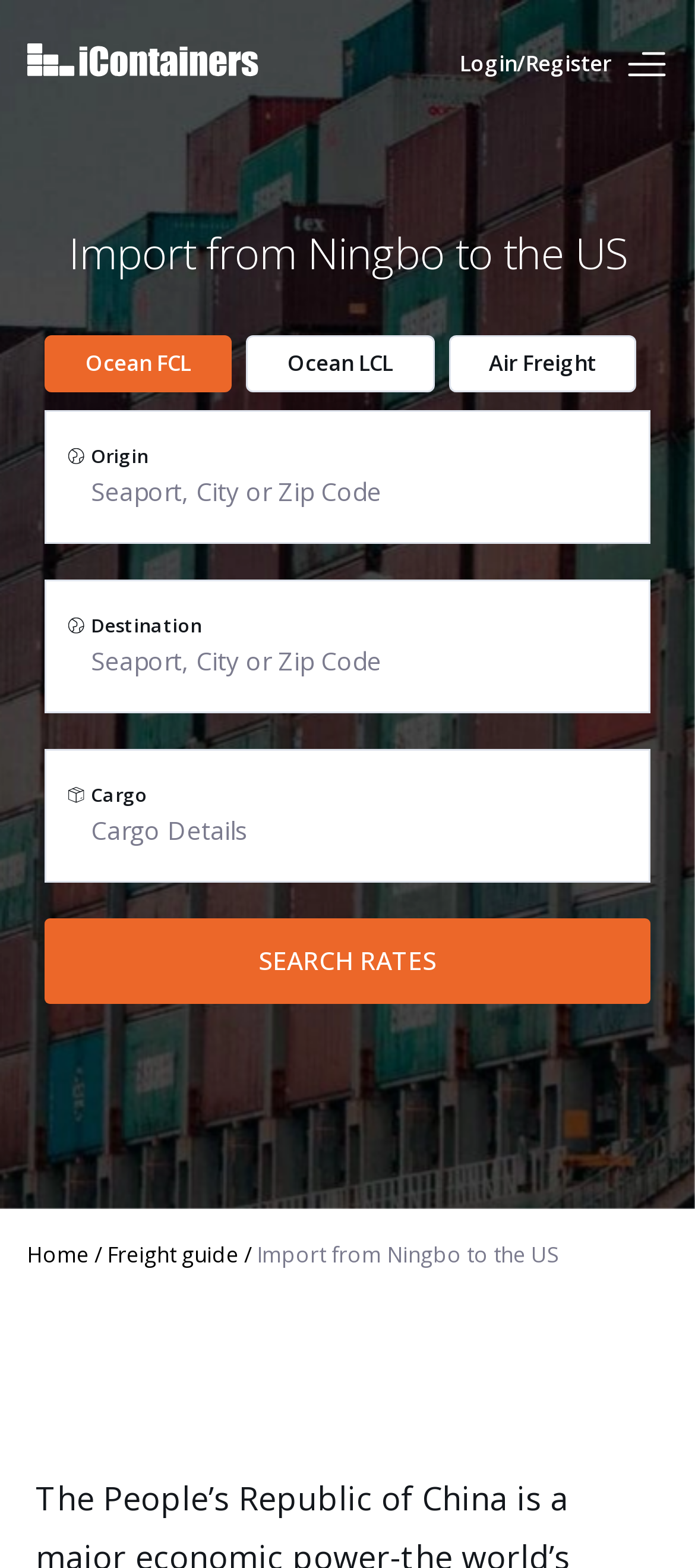Find the bounding box coordinates of the element to click in order to complete the given instruction: "Enter origin."

[0.131, 0.271, 0.933, 0.336]